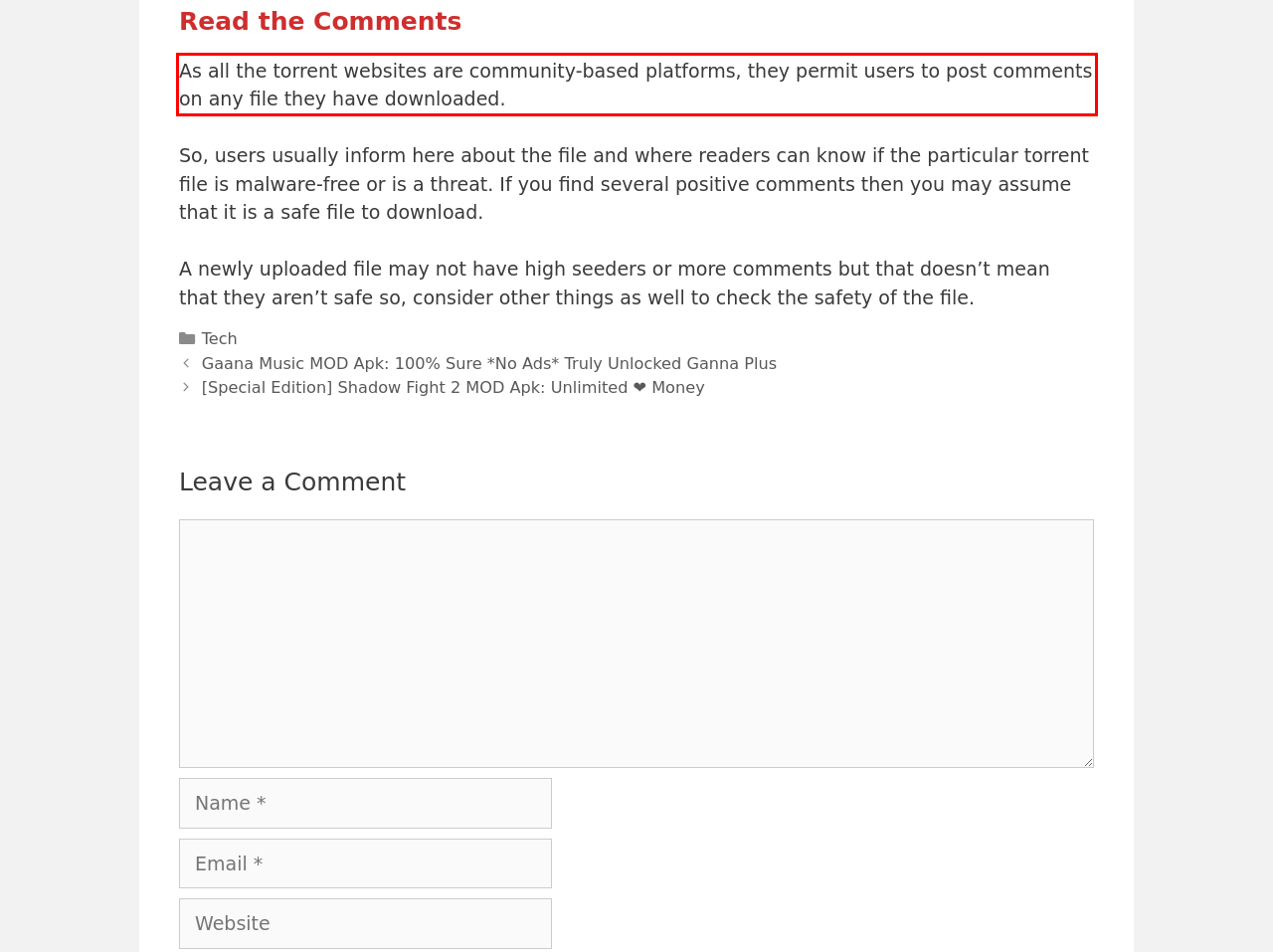View the screenshot of the webpage and identify the UI element surrounded by a red bounding box. Extract the text contained within this red bounding box.

As all the torrent websites are community-based platforms, they permit users to post comments on any file they have downloaded.